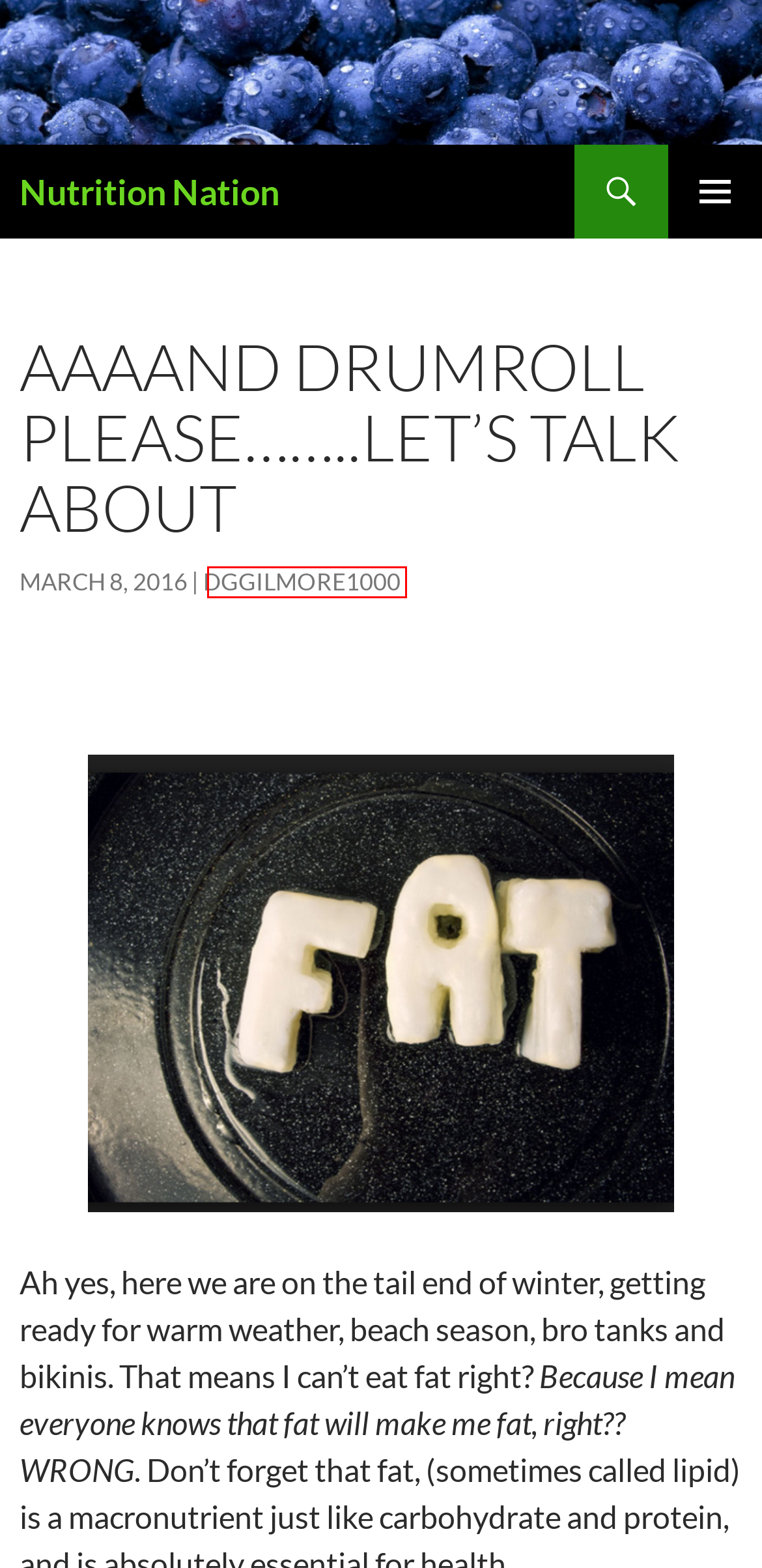Analyze the given webpage screenshot and identify the UI element within the red bounding box. Select the webpage description that best matches what you expect the new webpage to look like after clicking the element. Here are the candidates:
A. About Us | Nutrition Nation
B. dggilmore1000 | Nutrition Nation
C. Blog Tool, Publishing Platform, and CMS – WordPress.org
D. FAQs | Nutrition Nation
E. Oh Yeah….PROTEIN BRO | Nutrition Nation
F. Nutrition Nation | Where Millennials and More Come for the Latest Nutrition News and Insight
G. Recipes | Nutrition Nation
H. “Clean” Eating | Nutrition Nation

B